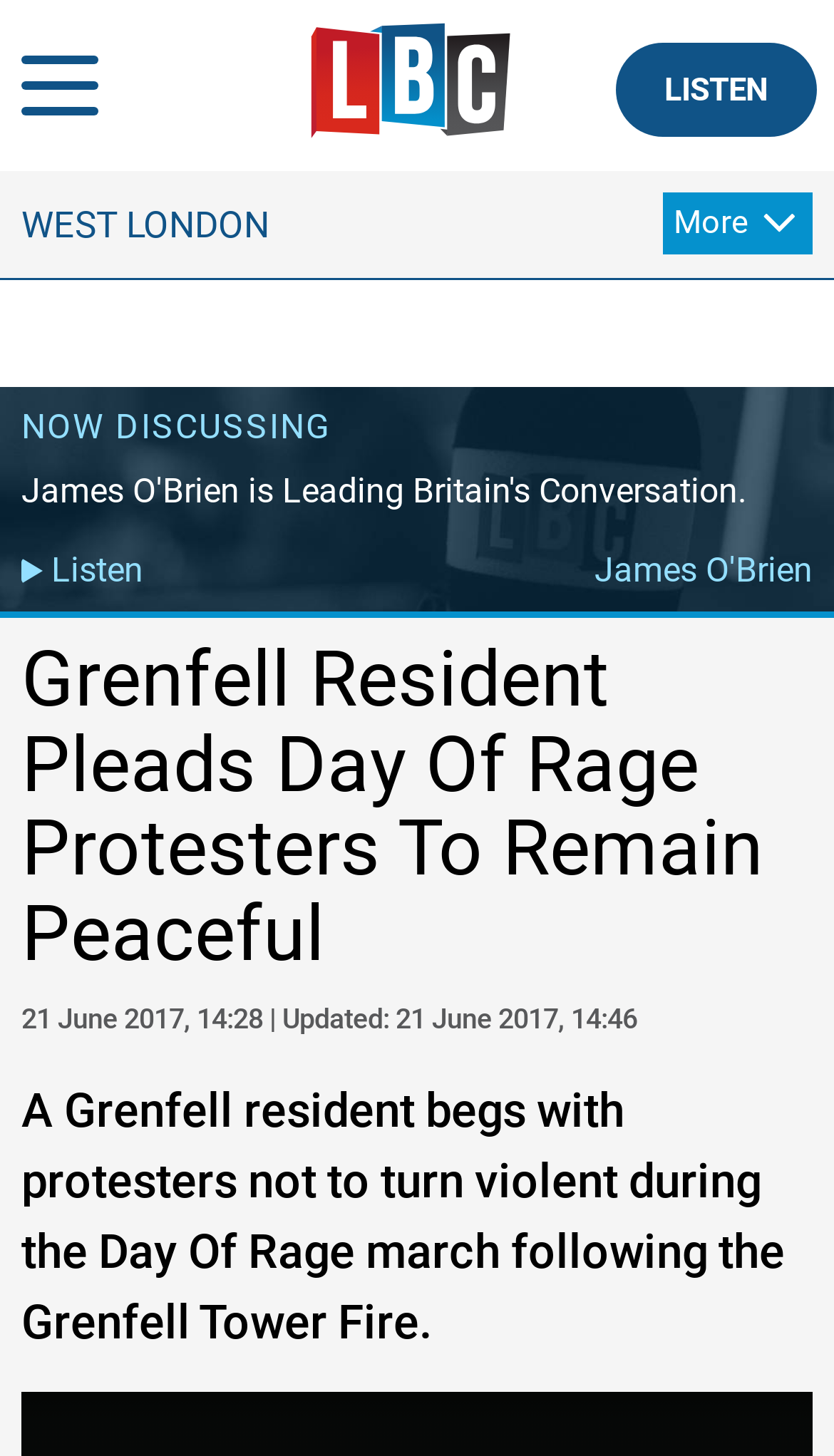What is the name of the radio show host?
Using the image as a reference, answer with just one word or a short phrase.

James O'Brien